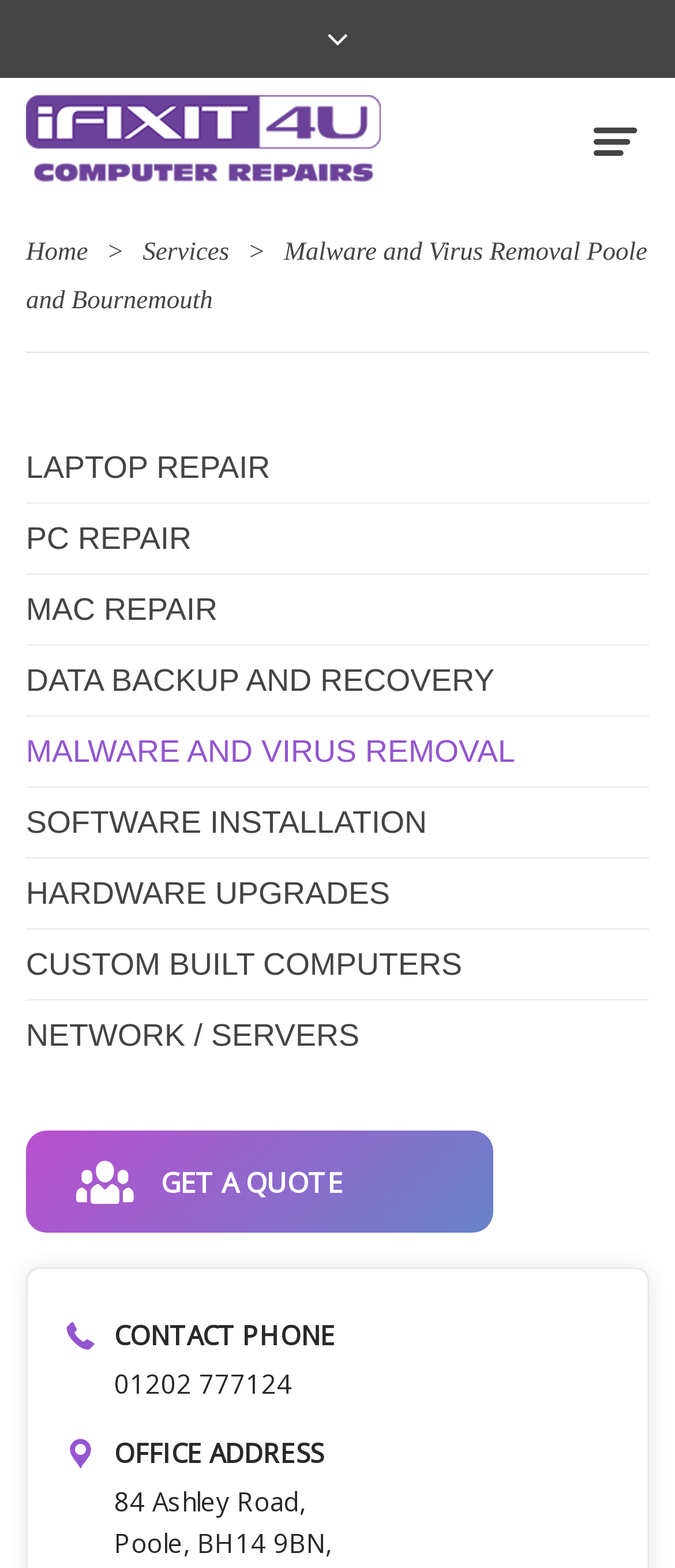Using the information in the image, could you please answer the following question in detail:
What is the contact phone number?

The contact phone number is located at the bottom of the webpage, and it is a static text element with a bounding box of [0.169, 0.871, 0.433, 0.893].